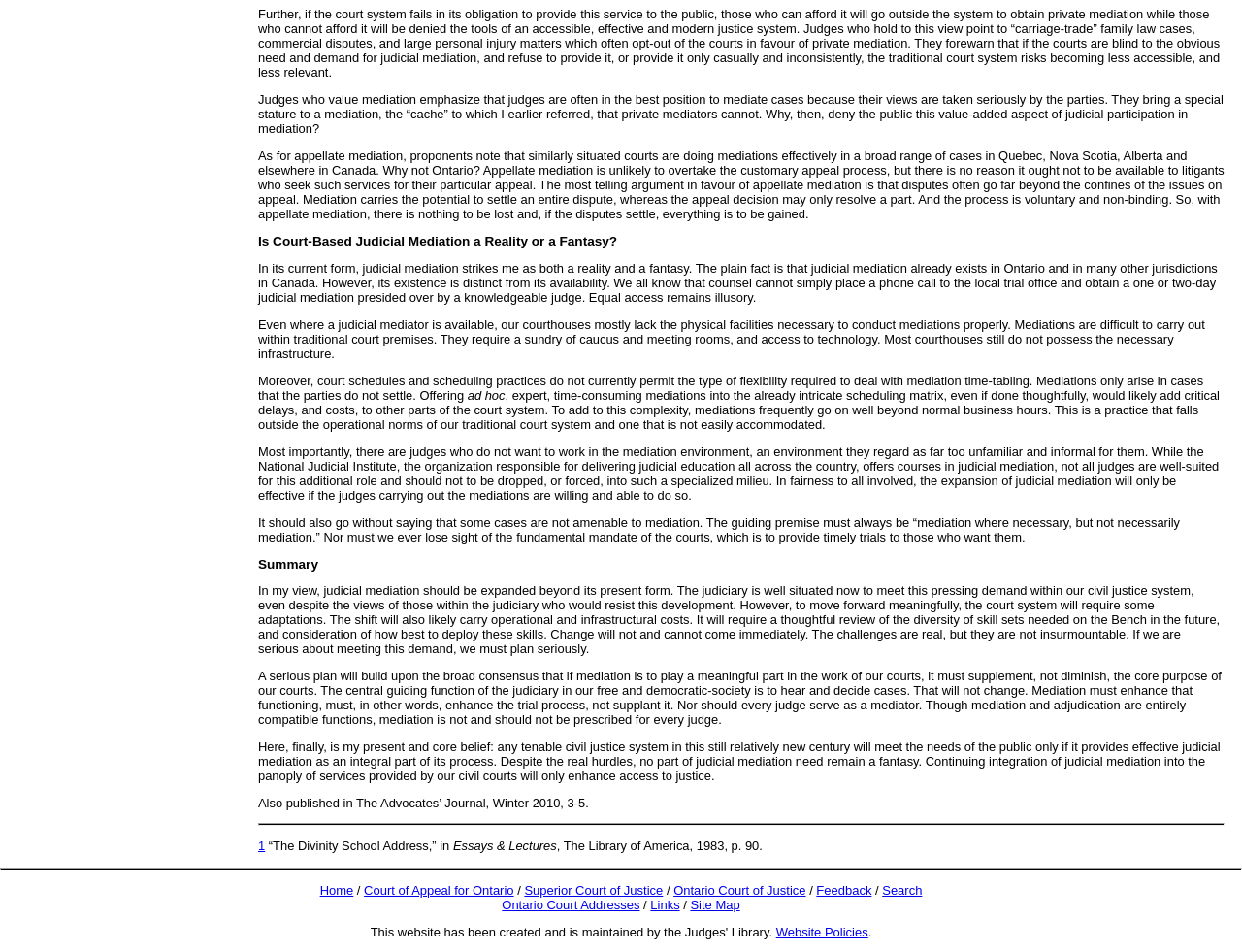Answer the question below with a single word or a brief phrase: 
What is the main topic of the article?

judicial mediation